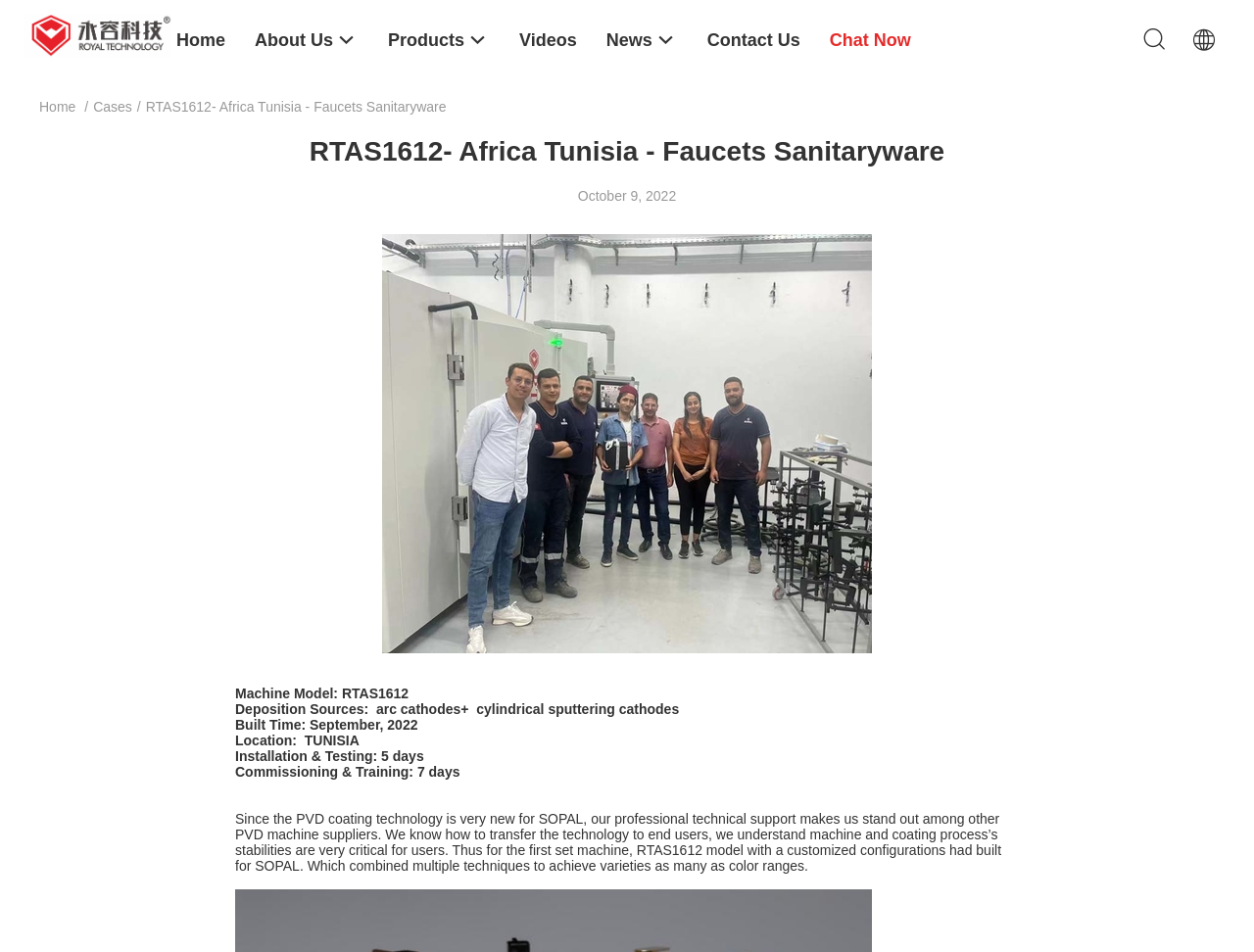Identify the bounding box coordinates for the region to click in order to carry out this instruction: "Go to Home". Provide the coordinates using four float numbers between 0 and 1, formatted as [left, top, right, bottom].

None